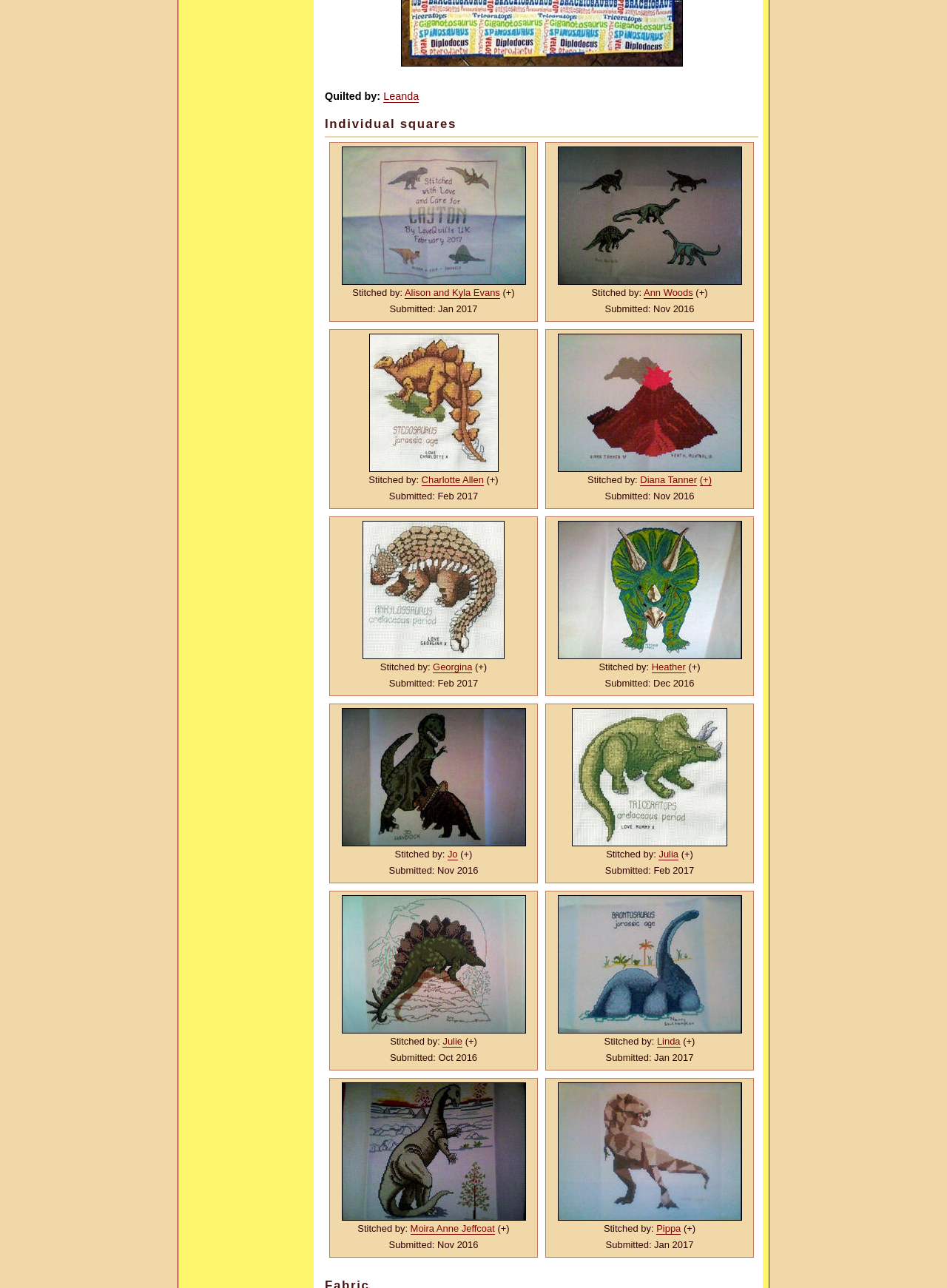Identify the bounding box coordinates for the element you need to click to achieve the following task: "Click on Leanda". Provide the bounding box coordinates as four float numbers between 0 and 1, in the form [left, top, right, bottom].

[0.405, 0.07, 0.442, 0.08]